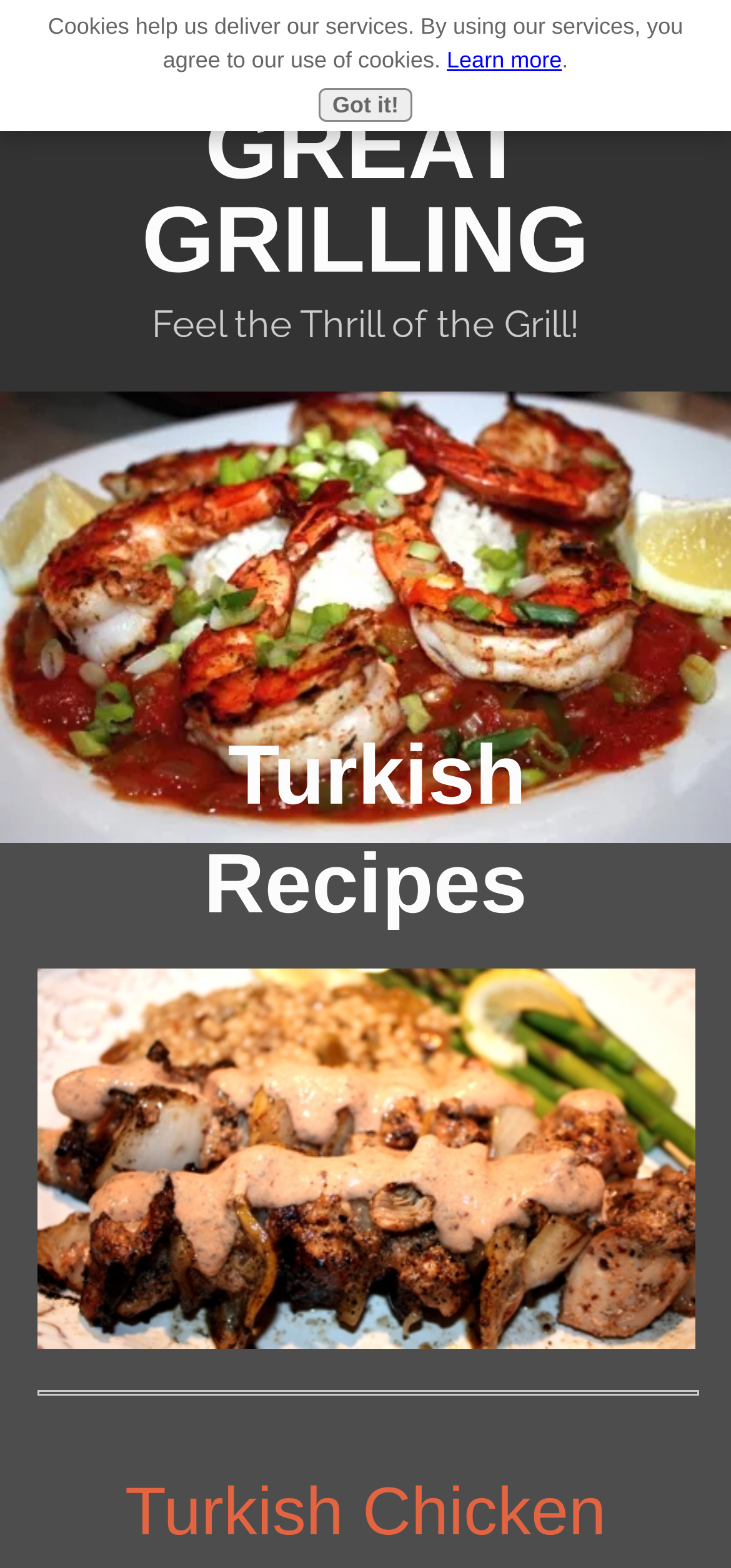Locate the bounding box of the UI element based on this description: "Got it!". Provide four float numbers between 0 and 1 as [left, top, right, bottom].

[0.437, 0.056, 0.563, 0.078]